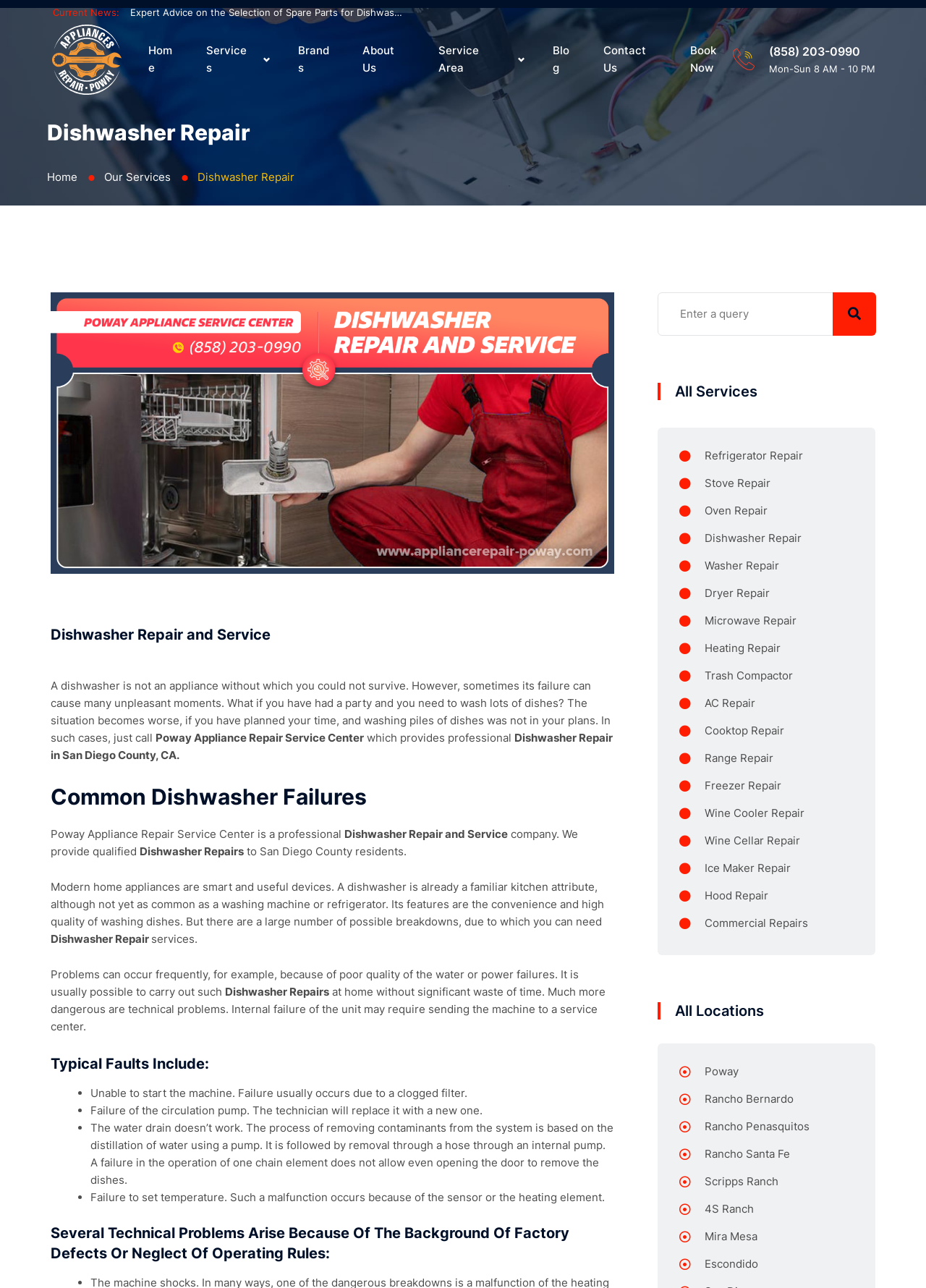Locate the bounding box for the described UI element: "Mira Mesa". Ensure the coordinates are four float numbers between 0 and 1, formatted as [left, top, right, bottom].

[0.734, 0.949, 0.922, 0.971]